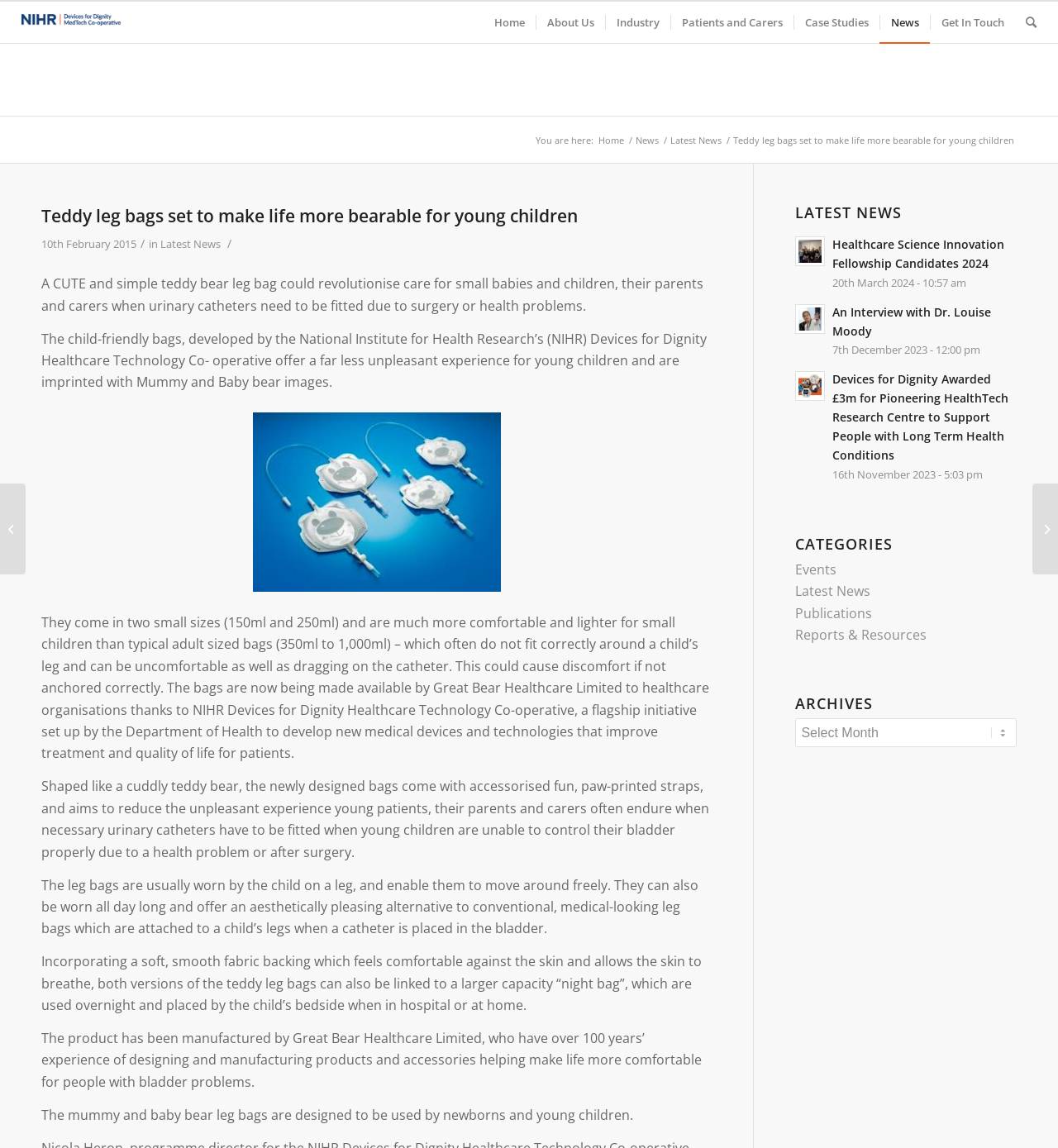Please answer the following question using a single word or phrase: What is the feature of the fabric backing of the teddy leg bags?

Soft and smooth